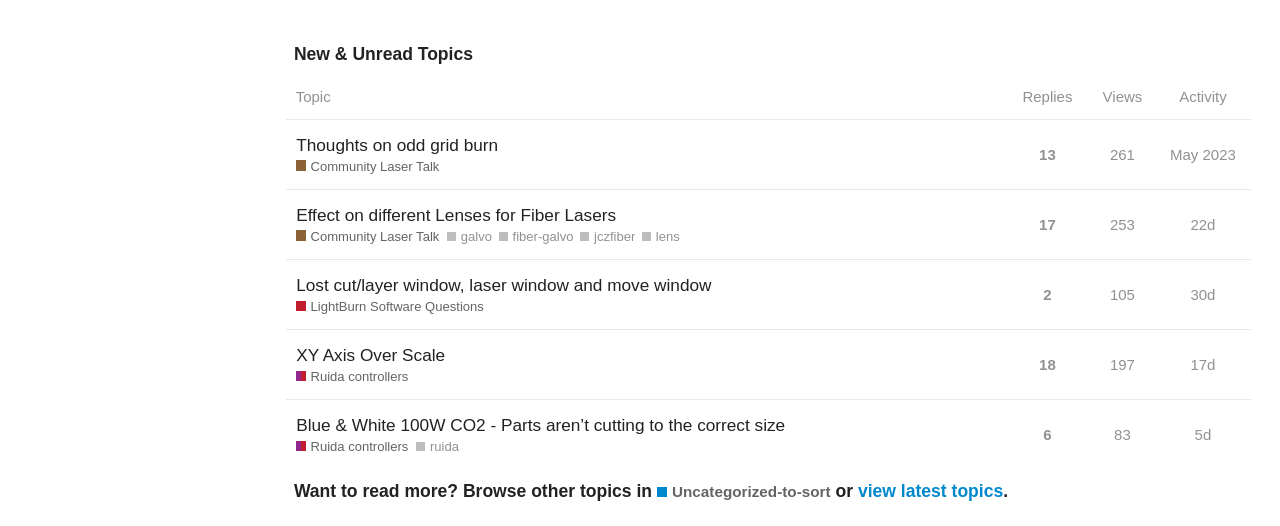Look at the image and write a detailed answer to the question: 
What is the link text of the 'Browse other topics' button?

The 'Browse other topics' button is located at the bottom of the page with the heading 'Want to read more?'. The link text of the button is 'Uncategorized-to-sort' which is a link to the category.